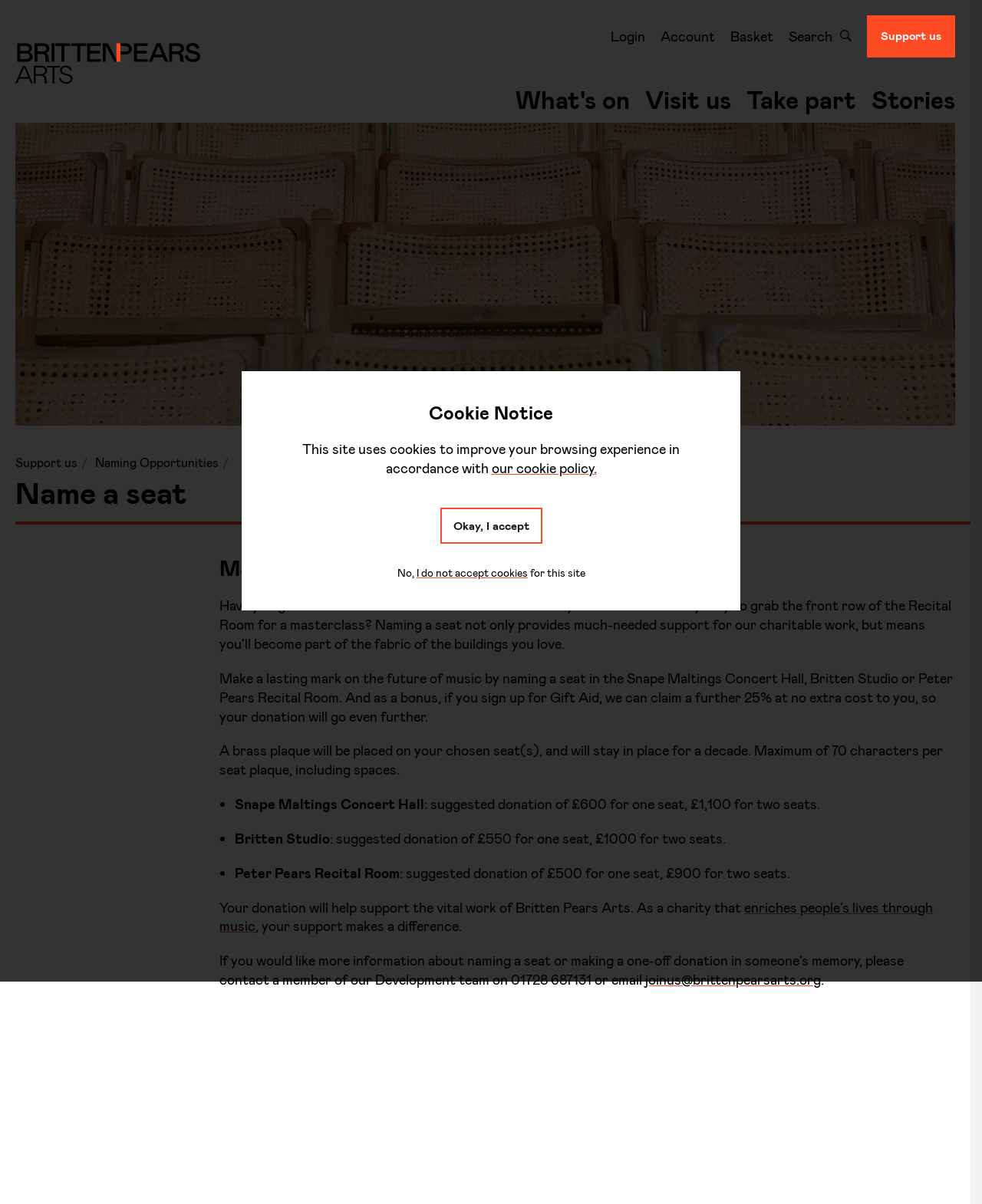Pinpoint the bounding box coordinates of the area that should be clicked to complete the following instruction: "Read the article 'A Tale of Two Thirties'". The coordinates must be given as four float numbers between 0 and 1, i.e., [left, top, right, bottom].

None